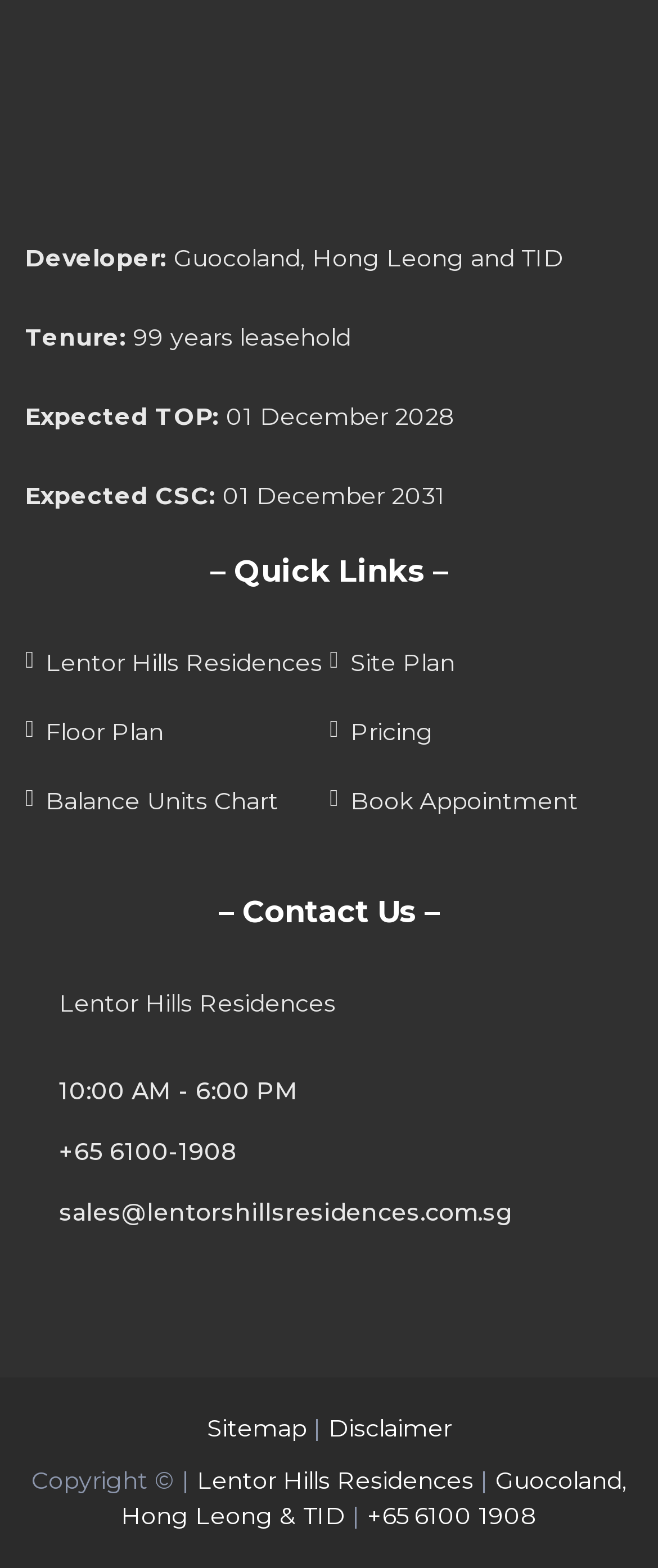Identify the bounding box coordinates of the element to click to follow this instruction: 'View Lentor Hills Residences'. Ensure the coordinates are four float values between 0 and 1, provided as [left, top, right, bottom].

[0.038, 0.401, 0.491, 0.445]